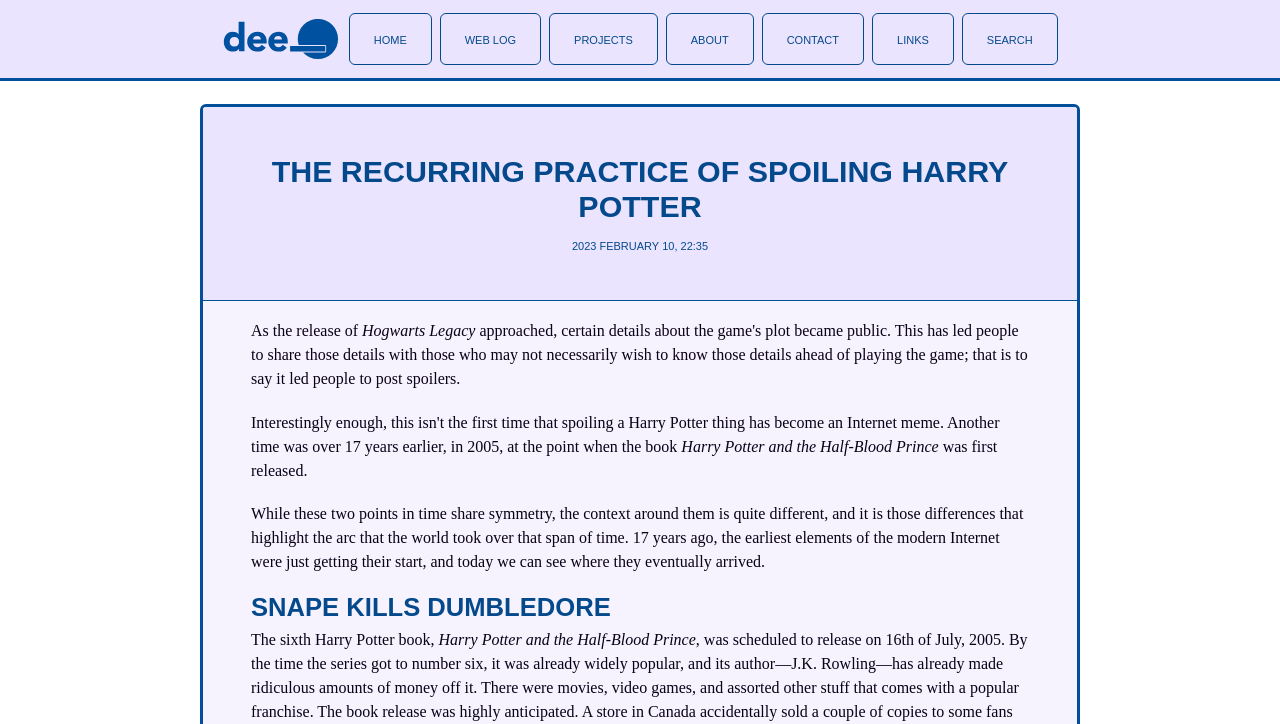Locate the bounding box coordinates of the clickable part needed for the task: "read about projects".

[0.429, 0.018, 0.514, 0.09]